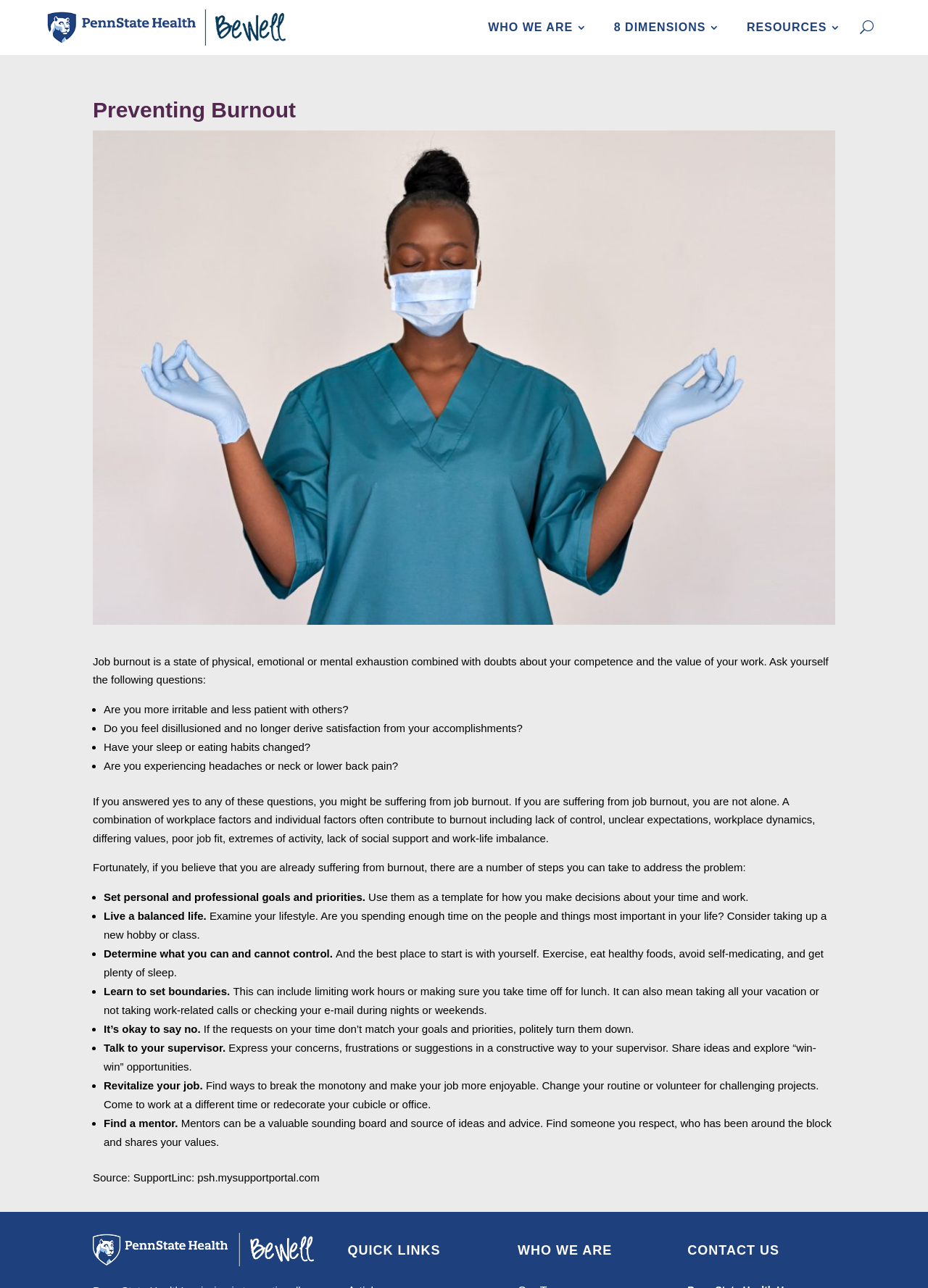Given the element description "Who We Are" in the screenshot, predict the bounding box coordinates of that UI element.

[0.526, 0.016, 0.633, 0.032]